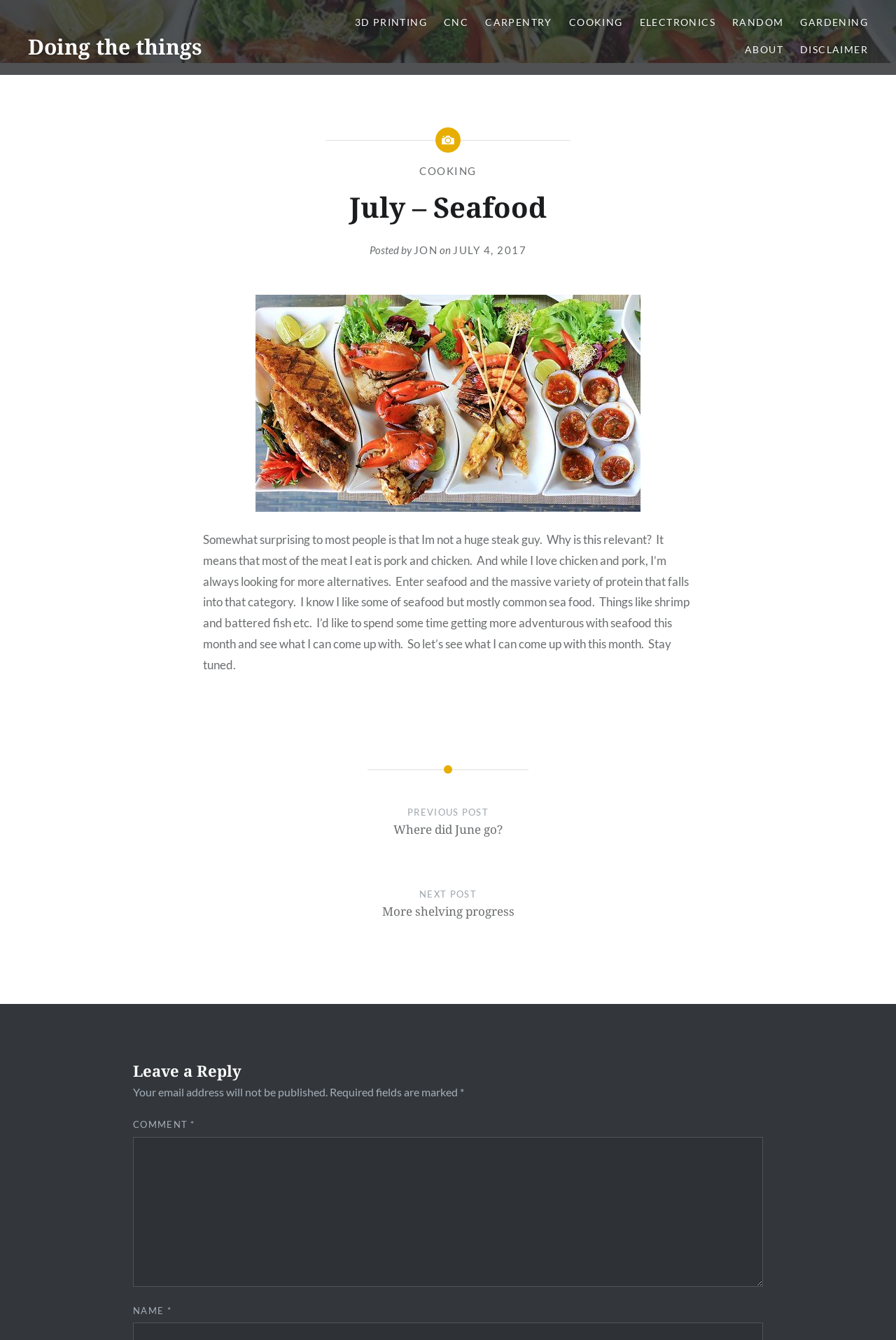What is the date of the post? Examine the screenshot and reply using just one word or a brief phrase.

JULY 4, 2017